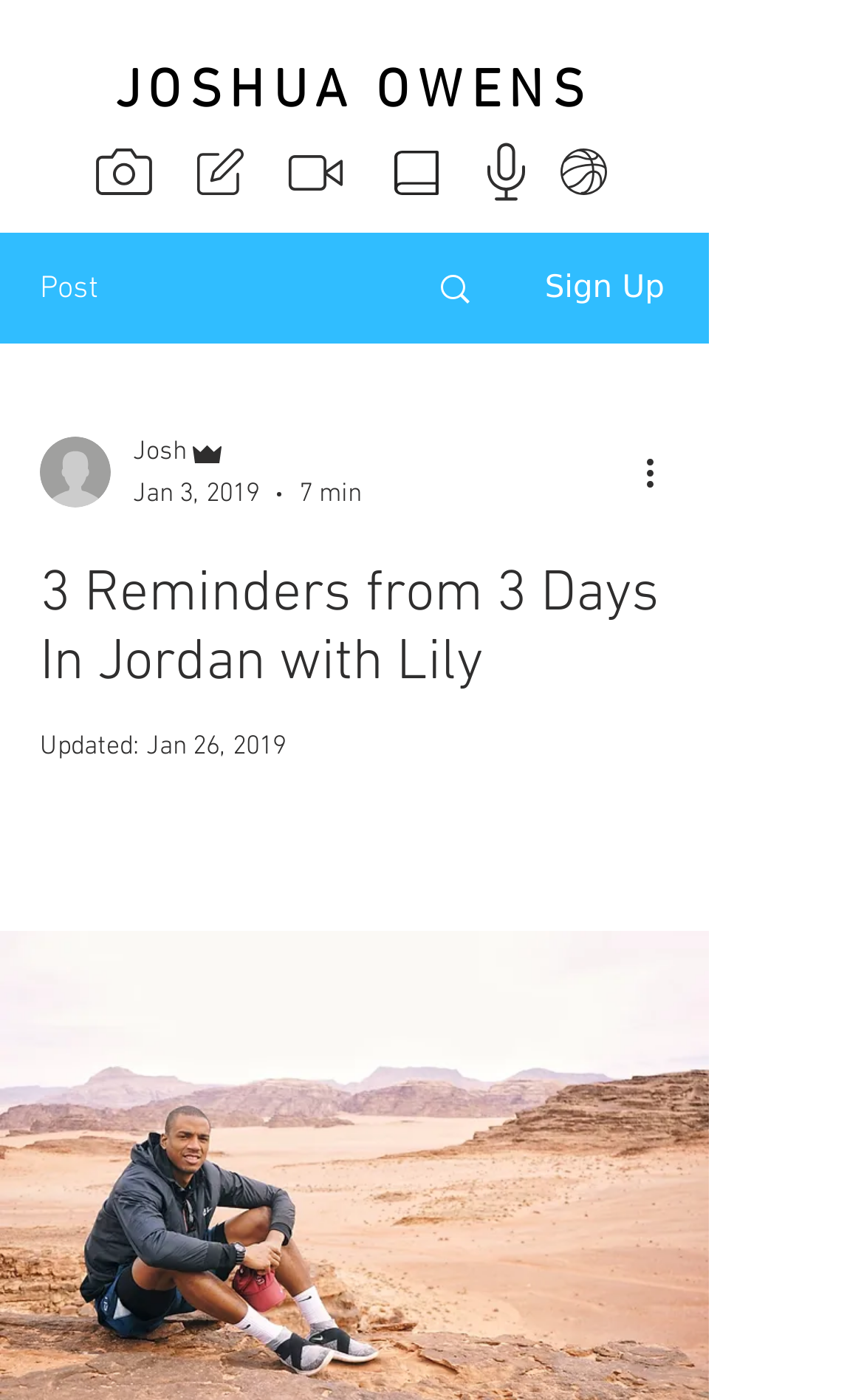Calculate the bounding box coordinates of the UI element given the description: "JOSHUA OWENS".

[0.133, 0.044, 0.685, 0.089]